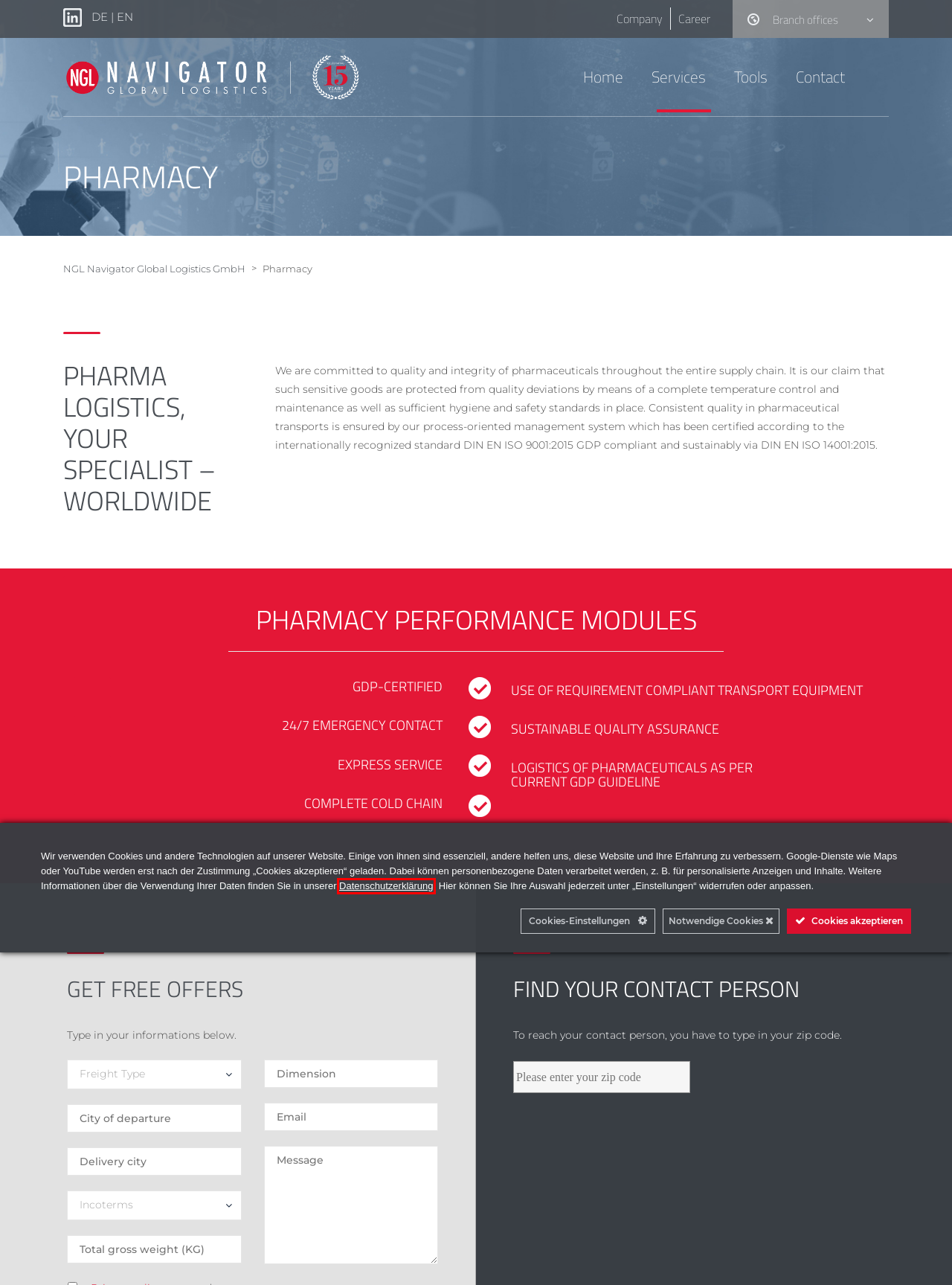You are presented with a screenshot of a webpage containing a red bounding box around a particular UI element. Select the best webpage description that matches the new webpage after clicking the element within the bounding box. Here are the candidates:
A. Home - NGL Navigator Global Logistics GmbH
B. Privacy Policy - NGL Navigator Global Logistics GmbH
C. Startseite - Monnard Spedition GmbH
D. Karriere - NGL Navigator Global Logistics GmbH
E. HOME - Monfreight International Freight Forwarders
F. Kontakt - NGL Navigator Global Logistics GmbH
G. Plan International: Kinderhilfe weltweit seit 80 Jahren
H. Impressum - NGL Navigator Global Logistics GmbH

B